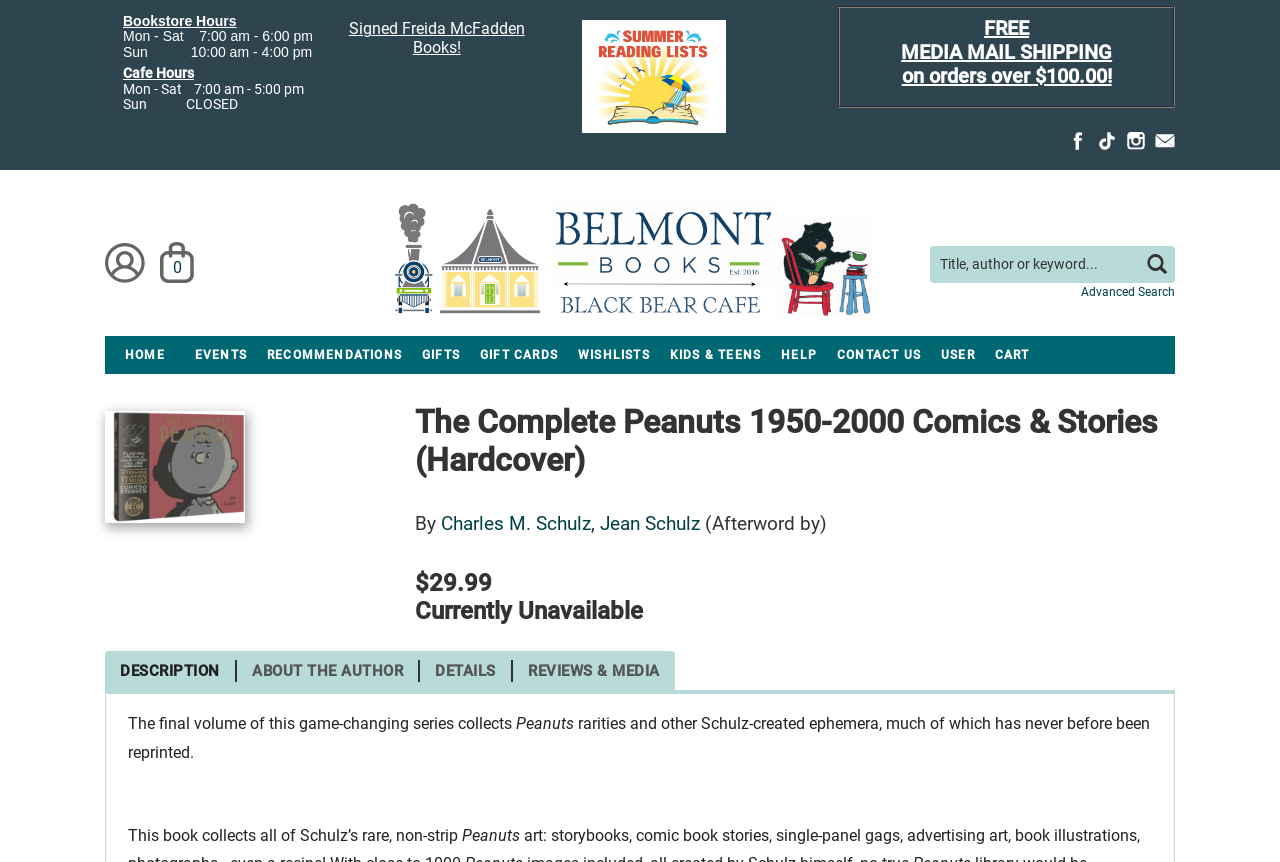Is the book currently available? Based on the image, give a response in one word or a short phrase.

No